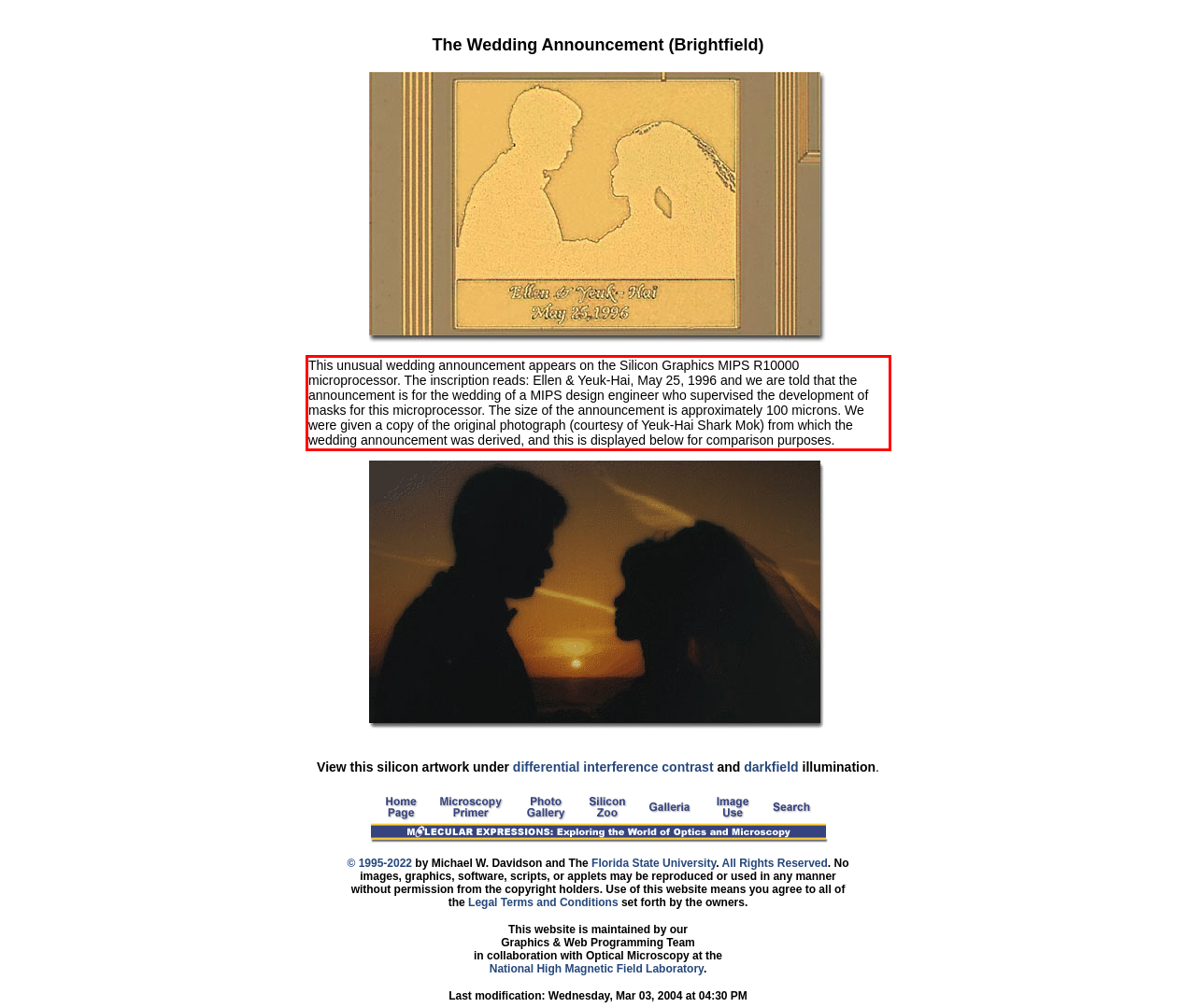There is a UI element on the webpage screenshot marked by a red bounding box. Extract and generate the text content from within this red box.

This unusual wedding announcement appears on the Silicon Graphics MIPS R10000 microprocessor. The inscription reads: Ellen & Yeuk-Hai, May 25, 1996 and we are told that the announcement is for the wedding of a MIPS design engineer who supervised the development of masks for this microprocessor. The size of the announcement is approximately 100 microns. We were given a copy of the original photograph (courtesy of Yeuk-Hai Shark Mok) from which the wedding announcement was derived, and this is displayed below for comparison purposes.